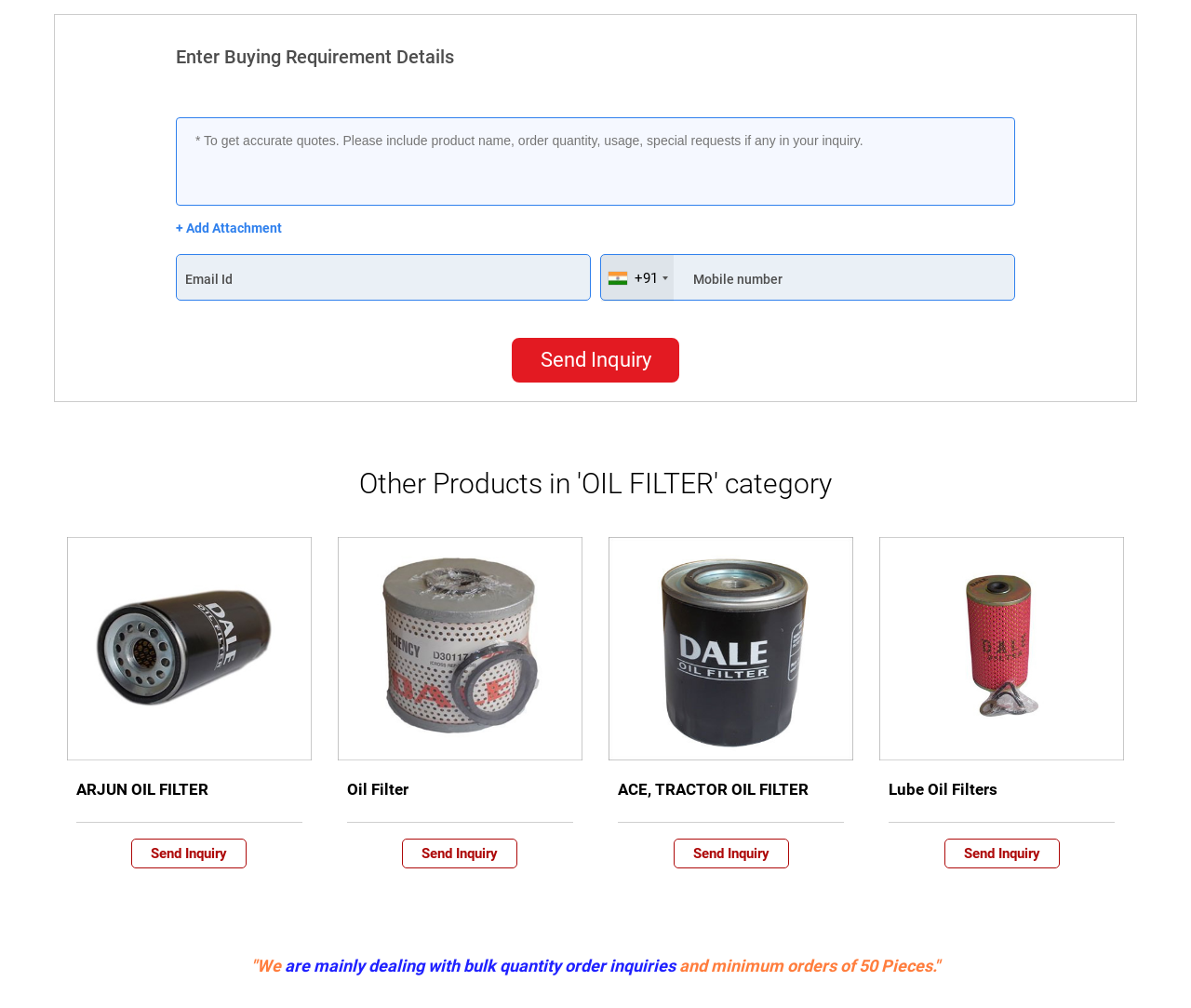Can you find the bounding box coordinates of the area I should click to execute the following instruction: "Go to Contact Us"?

None